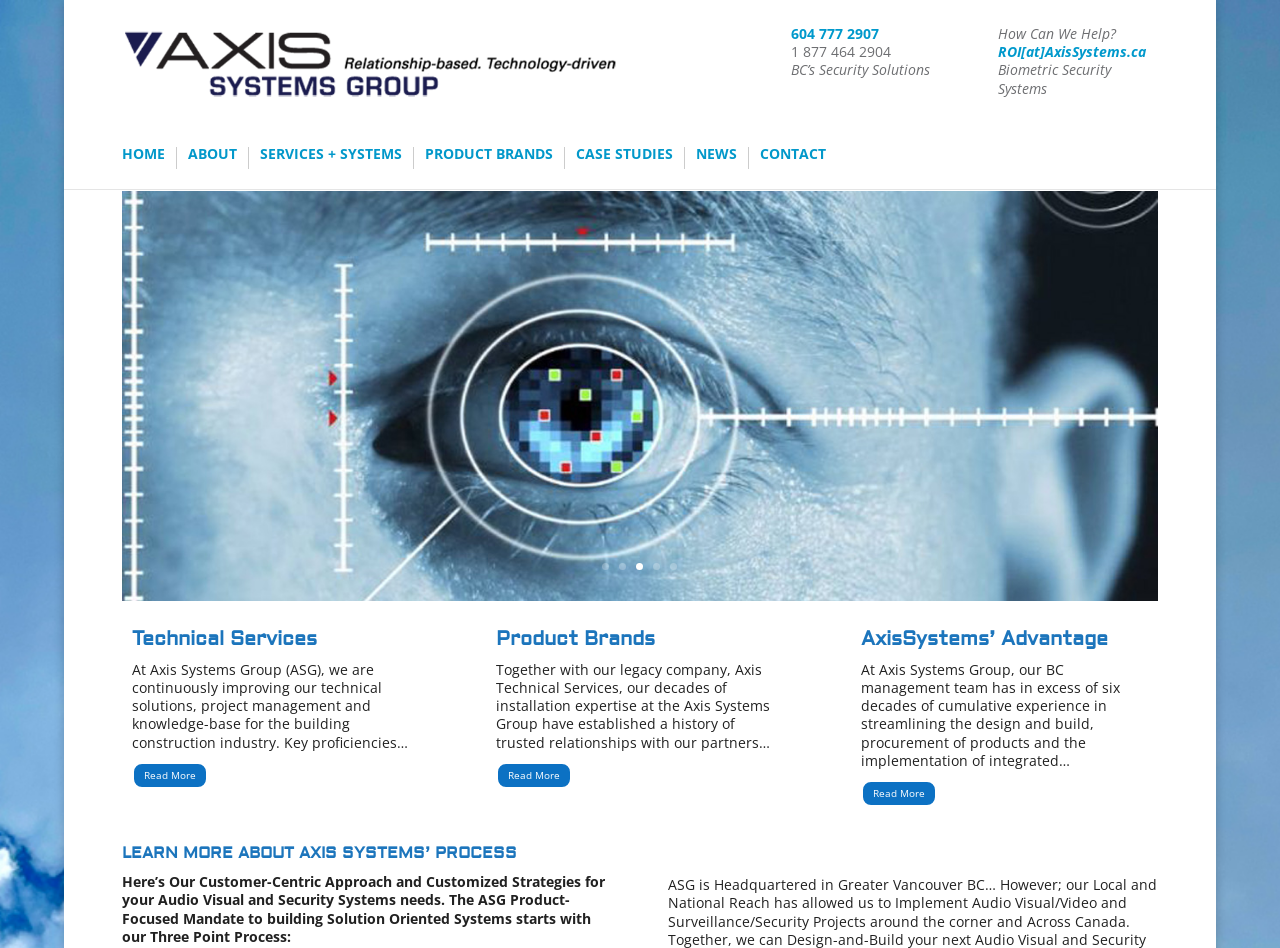What is the company's phone number?
Please respond to the question with a detailed and thorough explanation.

I found the phone number by looking at the layout table with the bounding box coordinates [0.581, 0.026, 0.743, 0.084] which contains a link with the text '604 777 2907'.